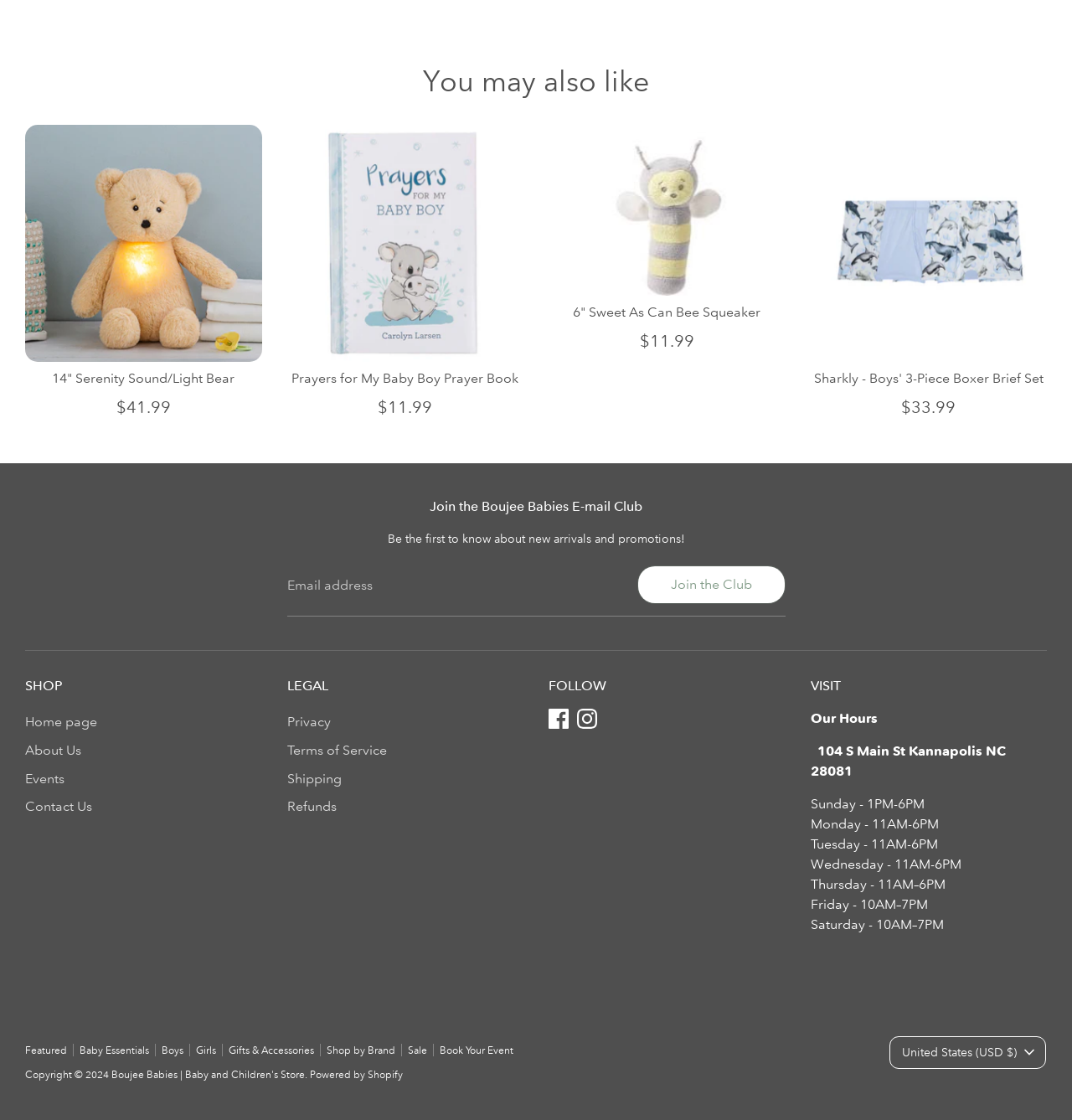Analyze the image and give a detailed response to the question:
What is the purpose of the 'Join the Club' button?

The 'Join the Club' button is located next to the 'Email address' textbox, which suggests that it is used to submit the email address to join the Boujee Babies email club. The surrounding text 'Be the first to know about new arrivals and promotions!' also implies that the button is used to join the email club.